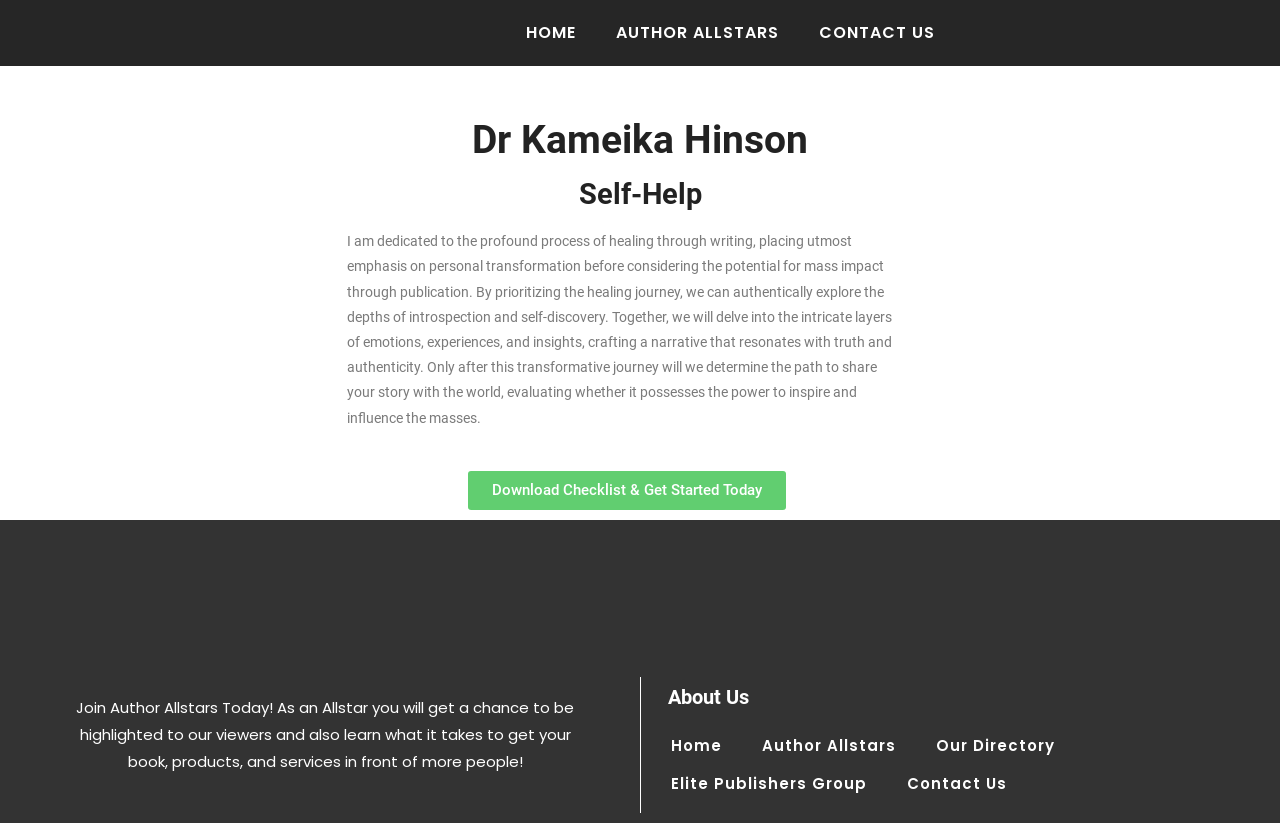Bounding box coordinates should be provided in the format (top-left x, top-left y, bottom-right x, bottom-right y) with all values between 0 and 1. Identify the bounding box for this UI element: Our Directory

[0.716, 0.883, 0.84, 0.929]